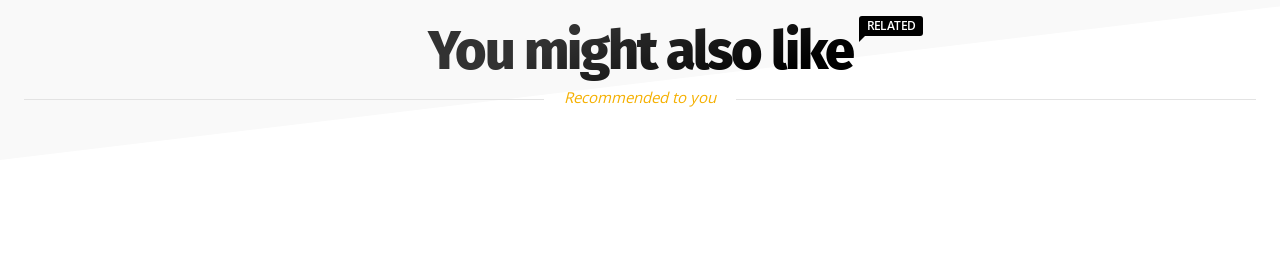Answer the question in one word or a short phrase:
What is the purpose of the 'RELATED' tag?

To emphasize connection